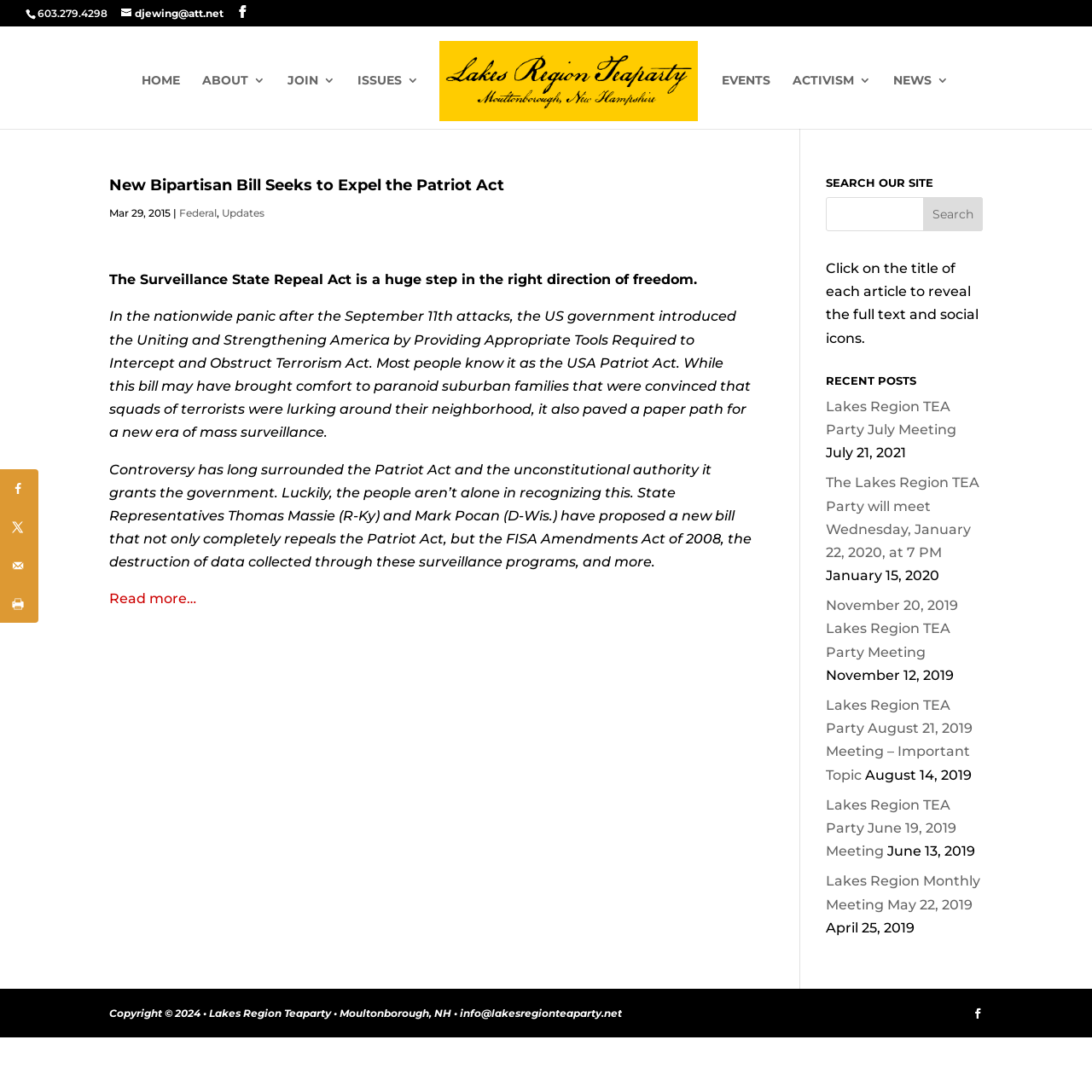How many recent posts are listed on the webpage?
Answer with a single word or phrase by referring to the visual content.

7